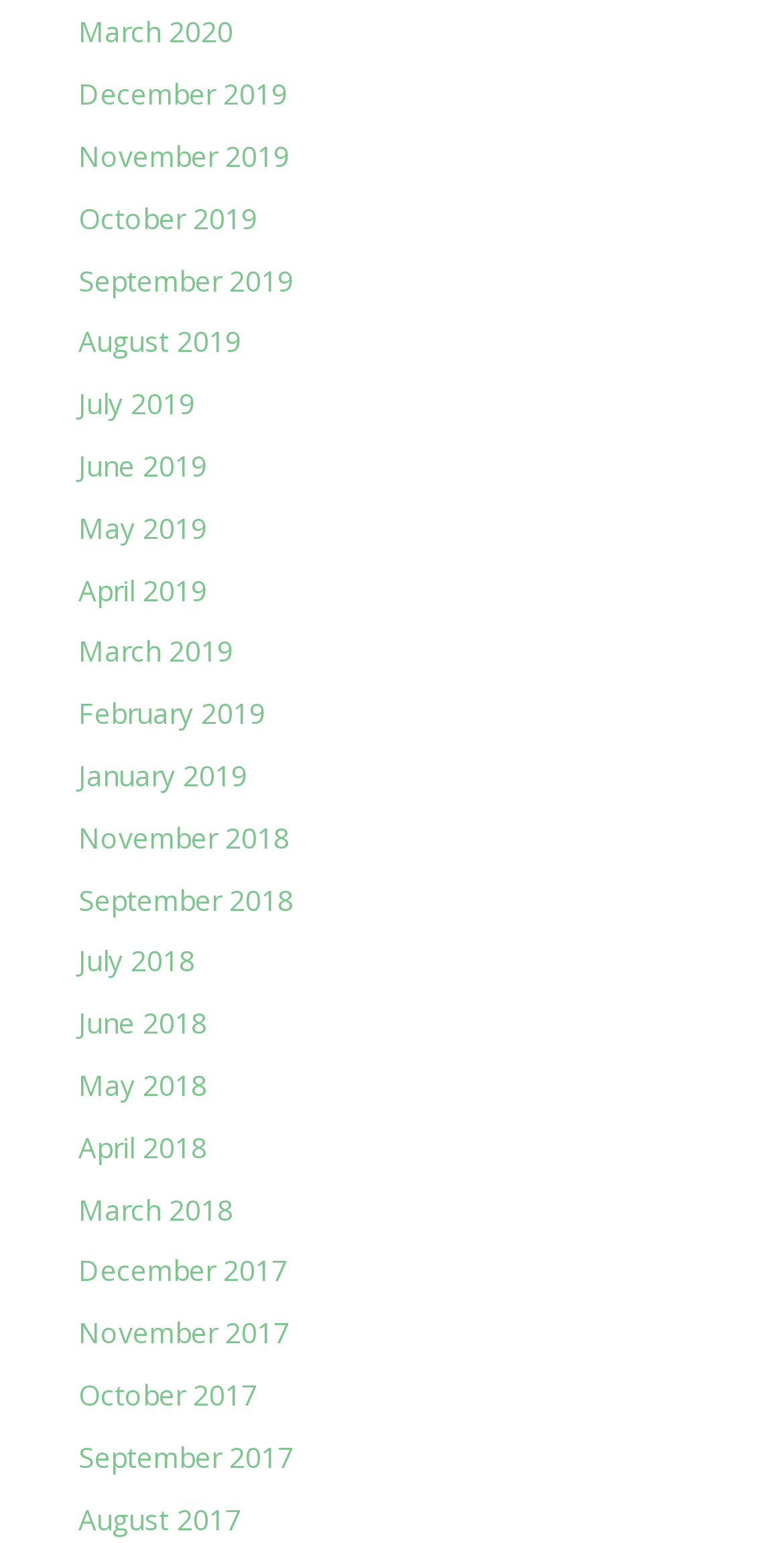Please specify the bounding box coordinates of the area that should be clicked to accomplish the following instruction: "check September 2019". The coordinates should consist of four float numbers between 0 and 1, i.e., [left, top, right, bottom].

[0.1, 0.169, 0.374, 0.194]